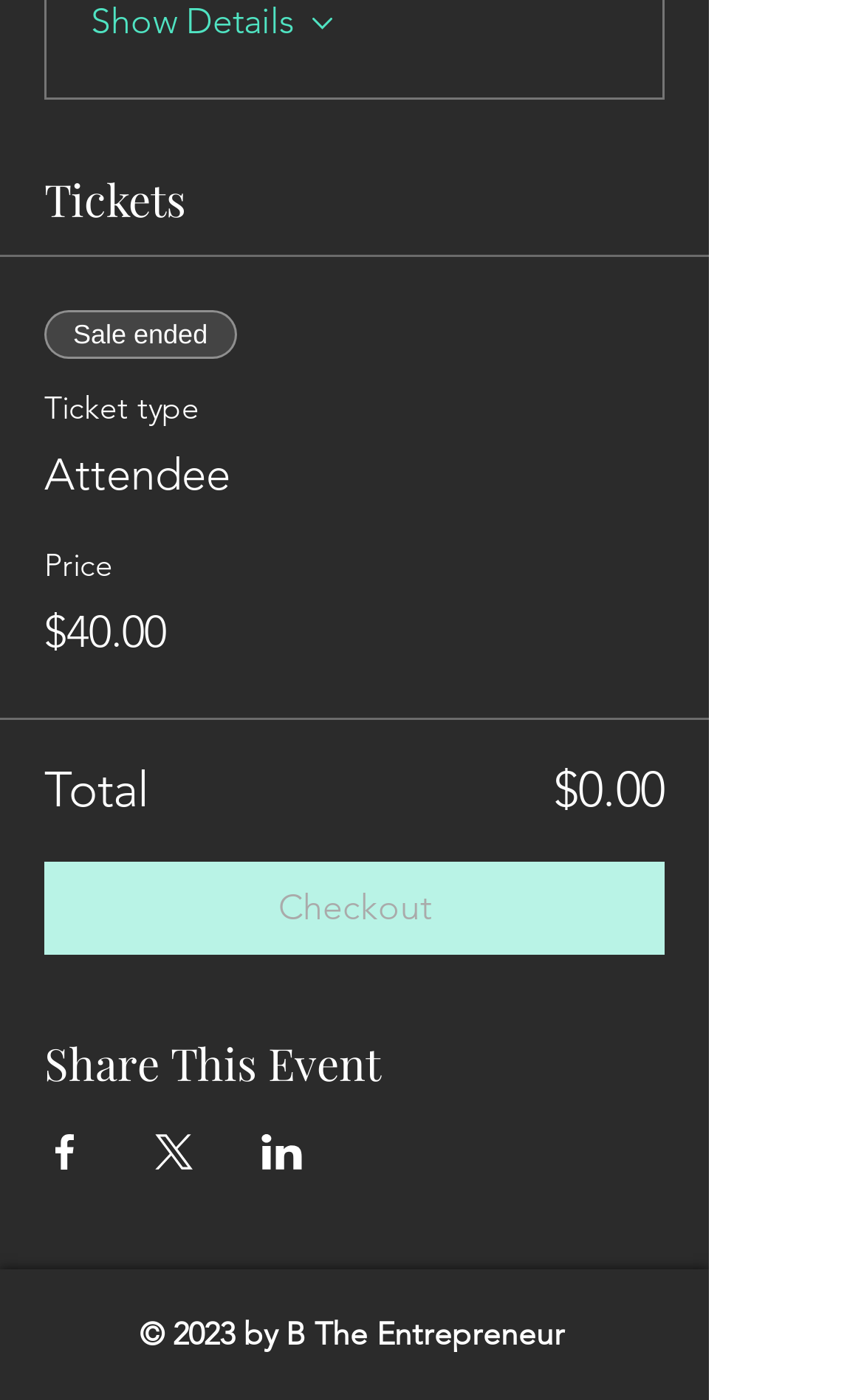Given the element description "Gasketing, Sealing/Caulking & Adhesives" in the screenshot, predict the bounding box coordinates of that UI element.

None